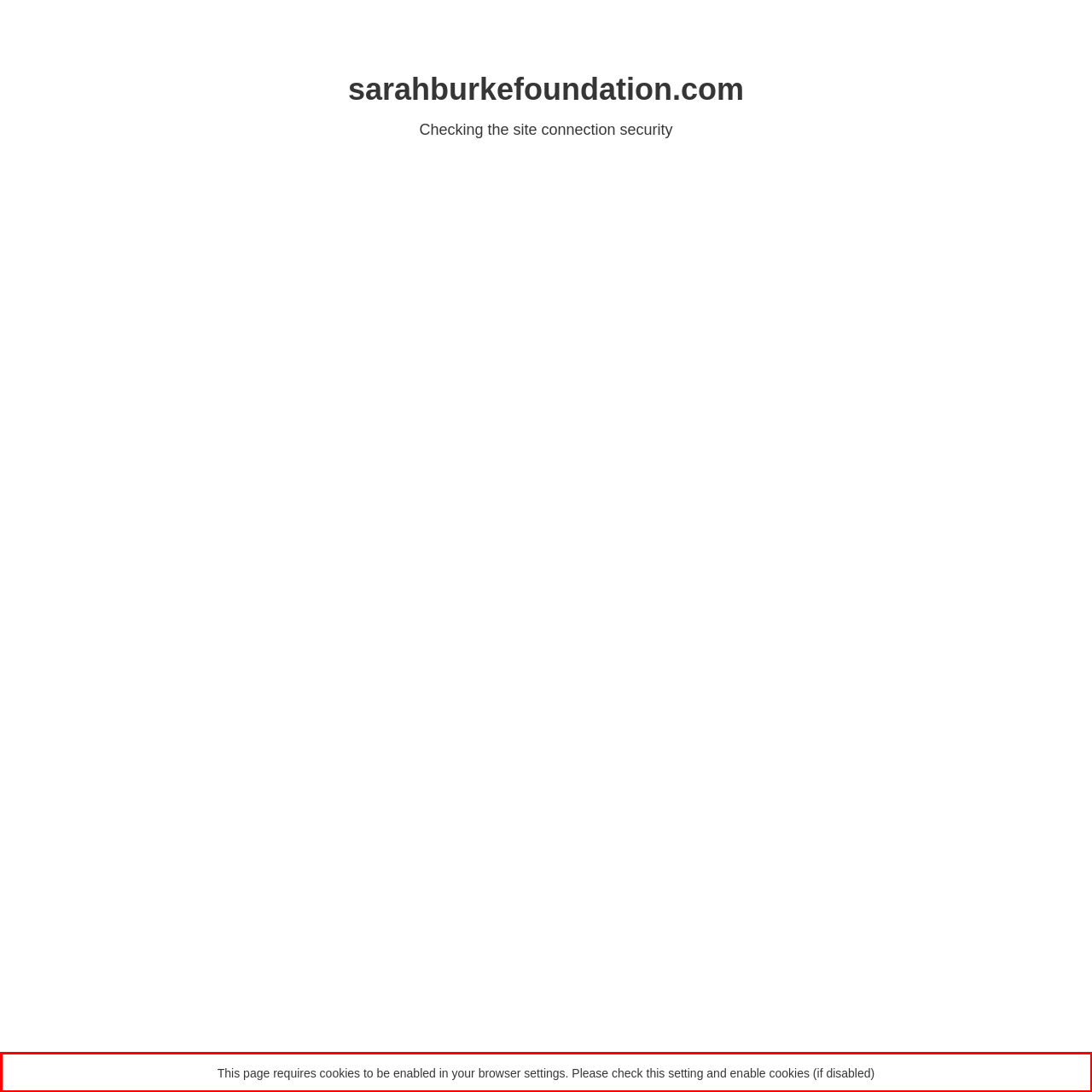You have a screenshot of a webpage with a red bounding box. Use OCR to generate the text contained within this red rectangle.

This page requires cookies to be enabled in your browser settings. Please check this setting and enable cookies (if disabled)